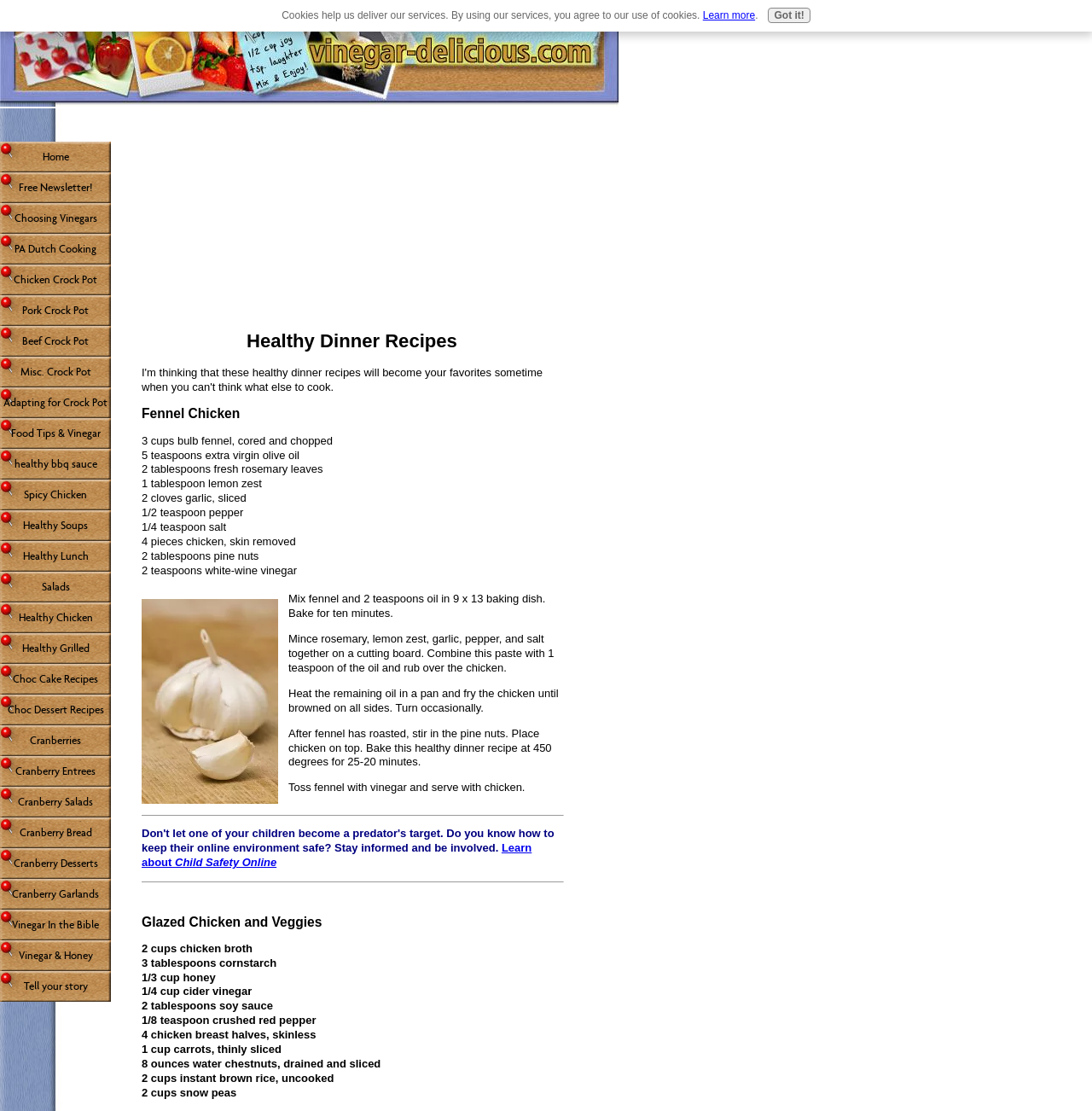Locate the bounding box coordinates of the element that should be clicked to fulfill the instruction: "Click on the 'Home' link".

[0.0, 0.127, 0.102, 0.155]